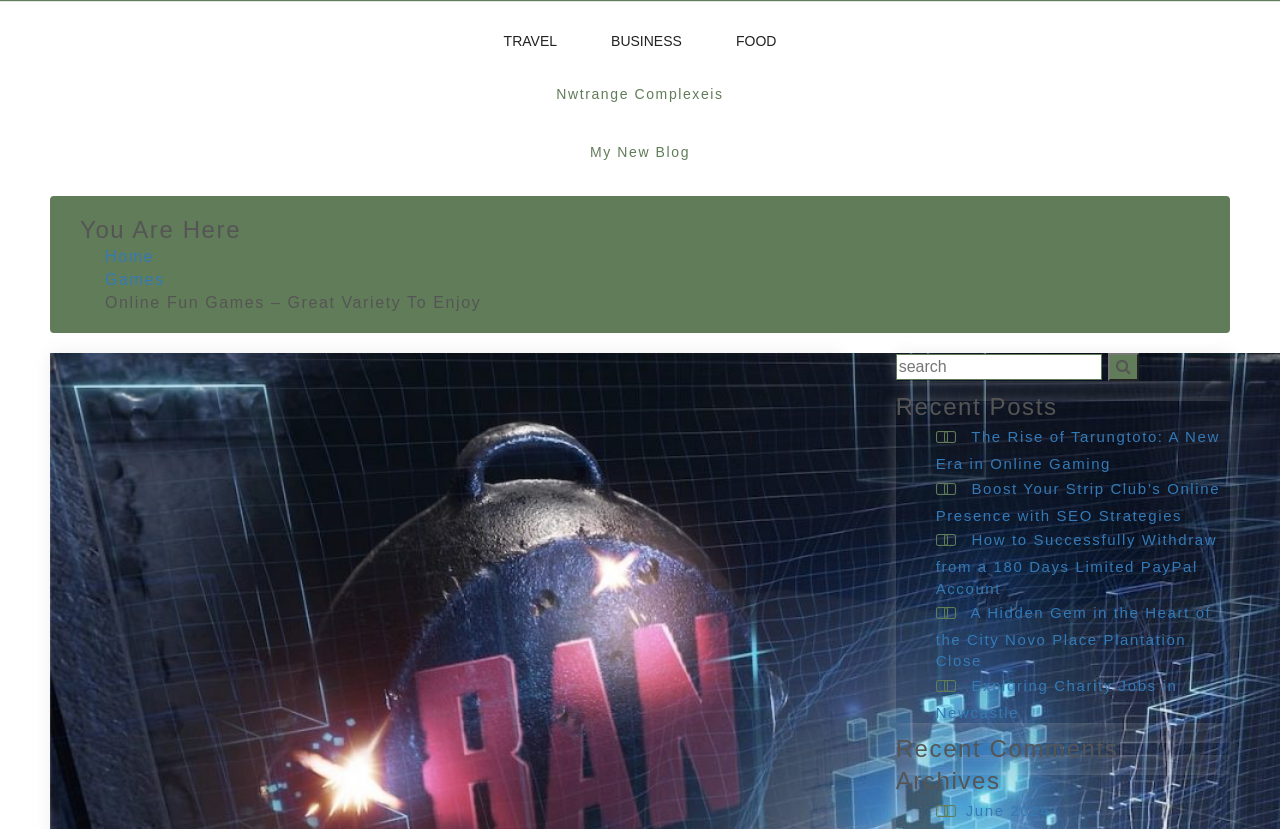What is the main heading displayed on the webpage? Please provide the text.

Online Fun Games – Great Variety To Enjoy